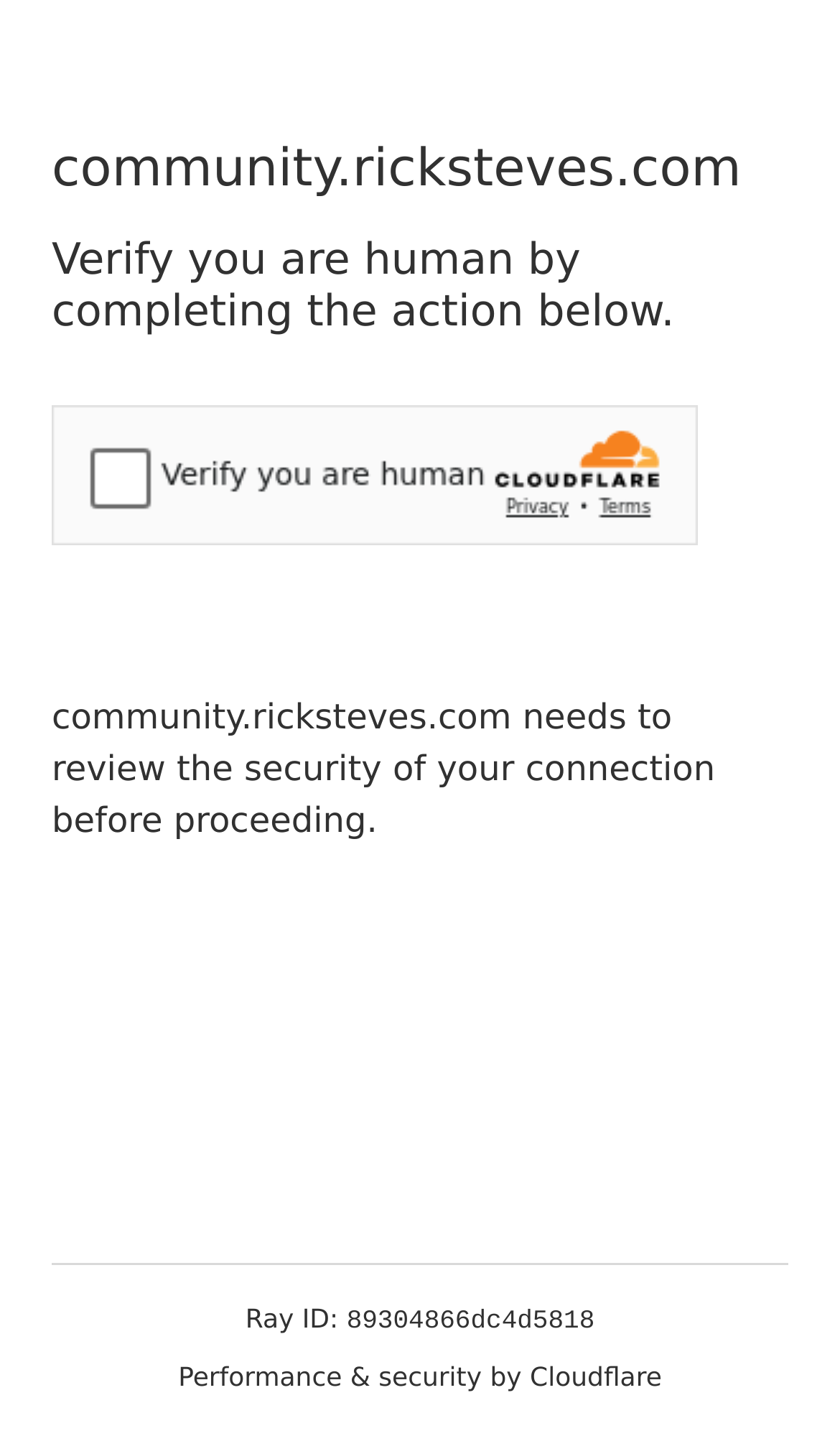Give a one-word or short phrase answer to this question: 
What is the purpose of the security challenge?

Verify human